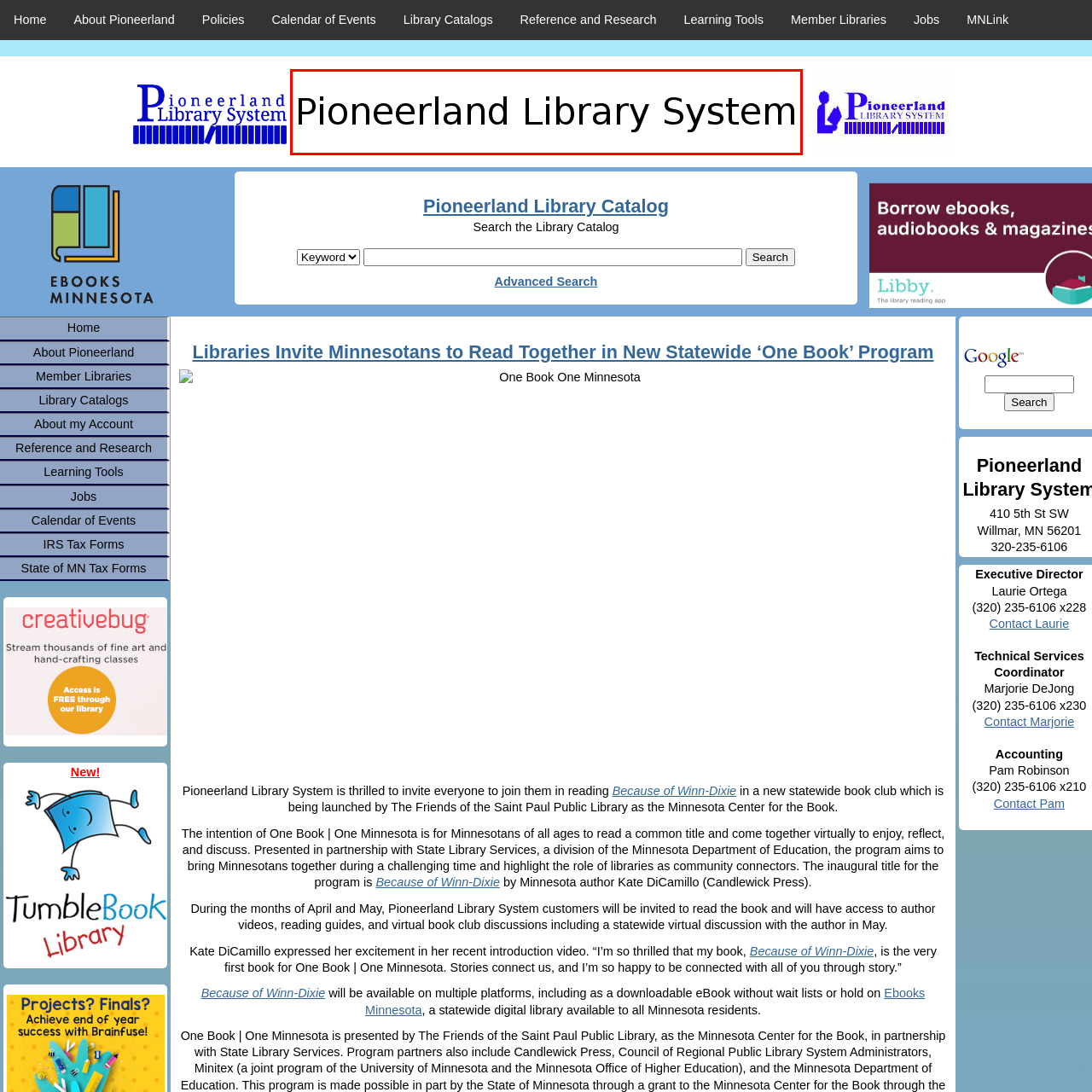What is the purpose of the statewide reading program? Observe the image within the red bounding box and give a one-word or short-phrase answer.

Fostering a love for books